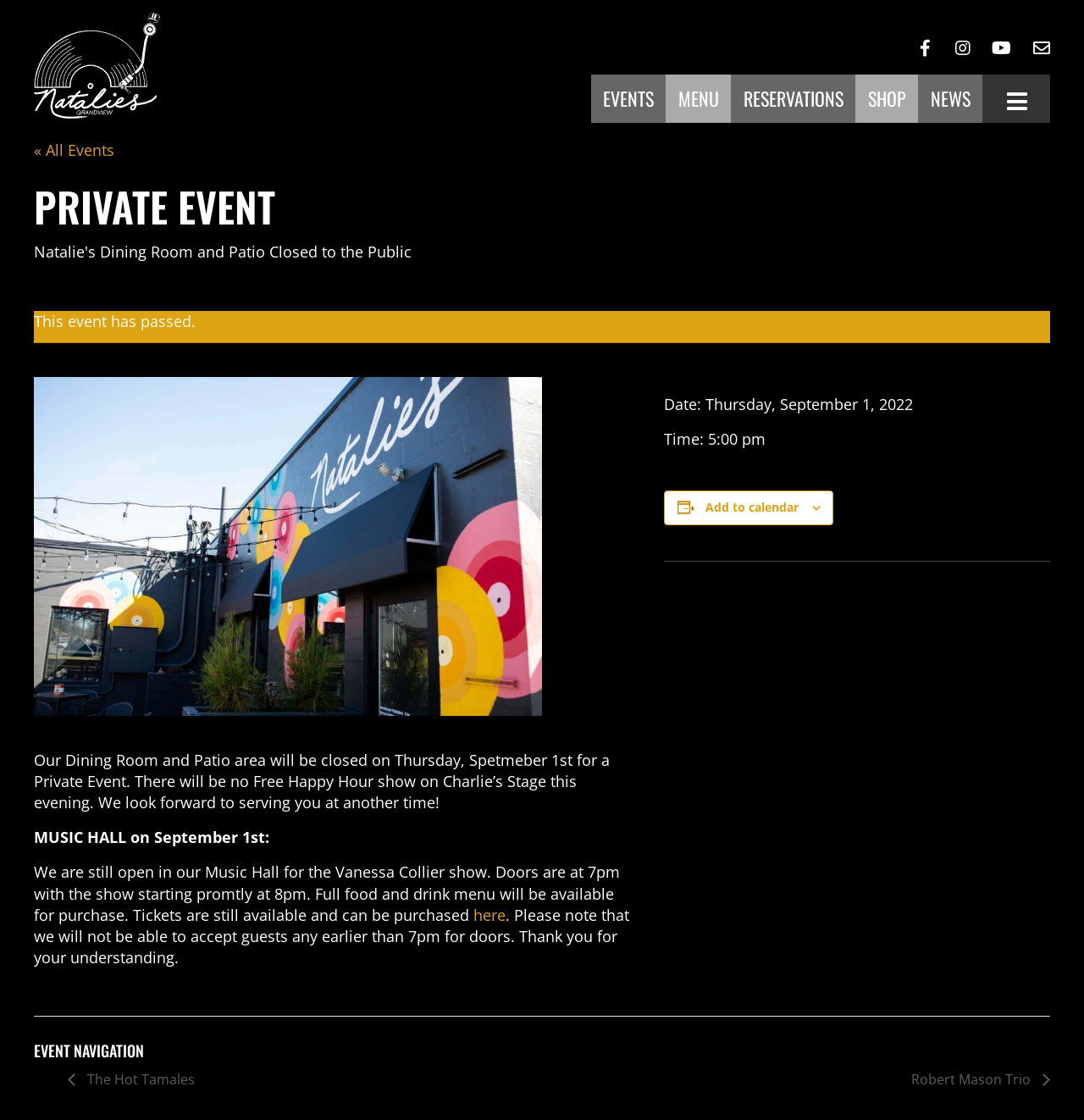Please indicate the bounding box coordinates for the clickable area to complete the following task: "Click the EVENTS link". The coordinates should be specified as four float numbers between 0 and 1, i.e., [left, top, right, bottom].

[0.556, 0.077, 0.603, 0.104]